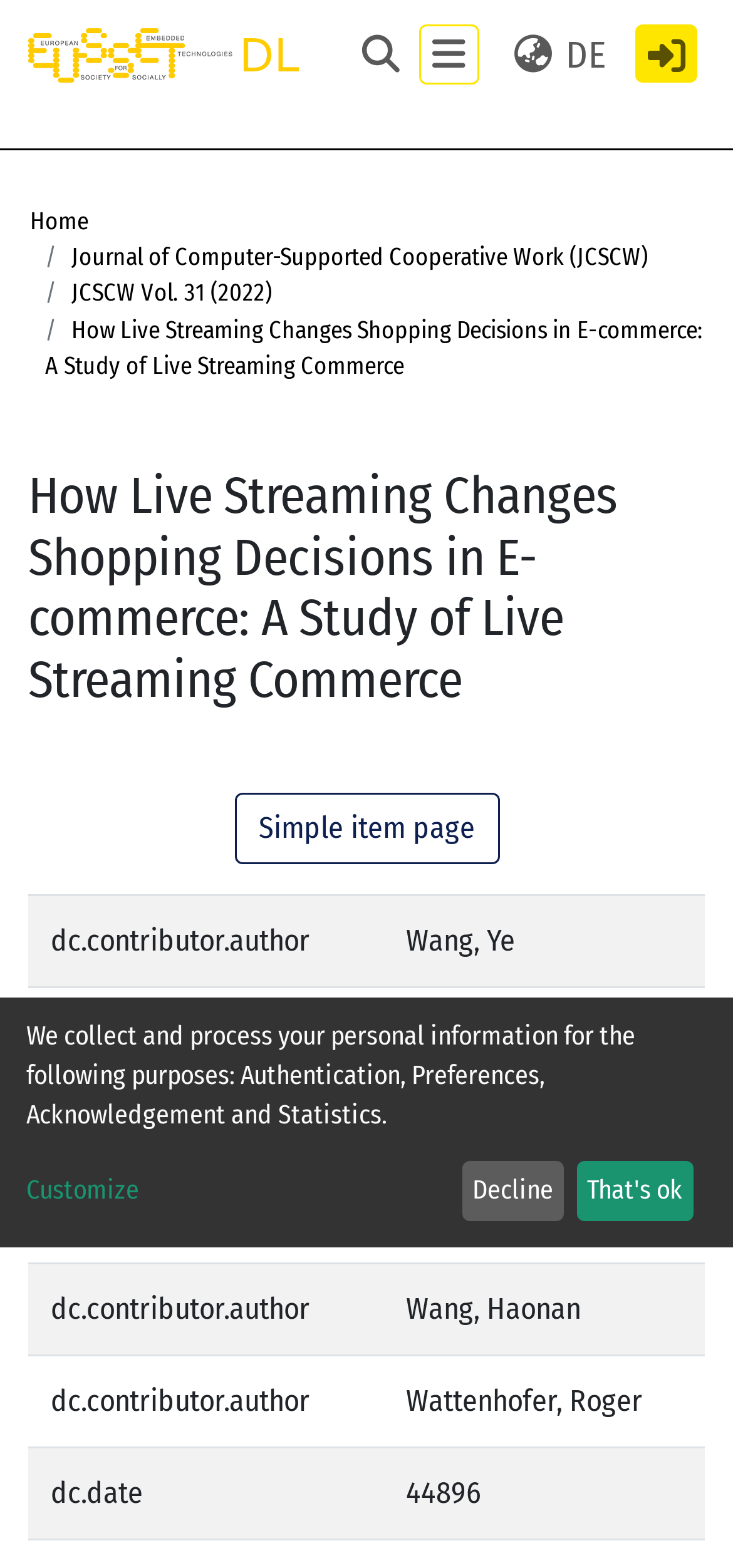Please determine the bounding box coordinates of the element to click in order to execute the following instruction: "Customize settings". The coordinates should be four float numbers between 0 and 1, specified as [left, top, right, bottom].

[0.036, 0.747, 0.612, 0.772]